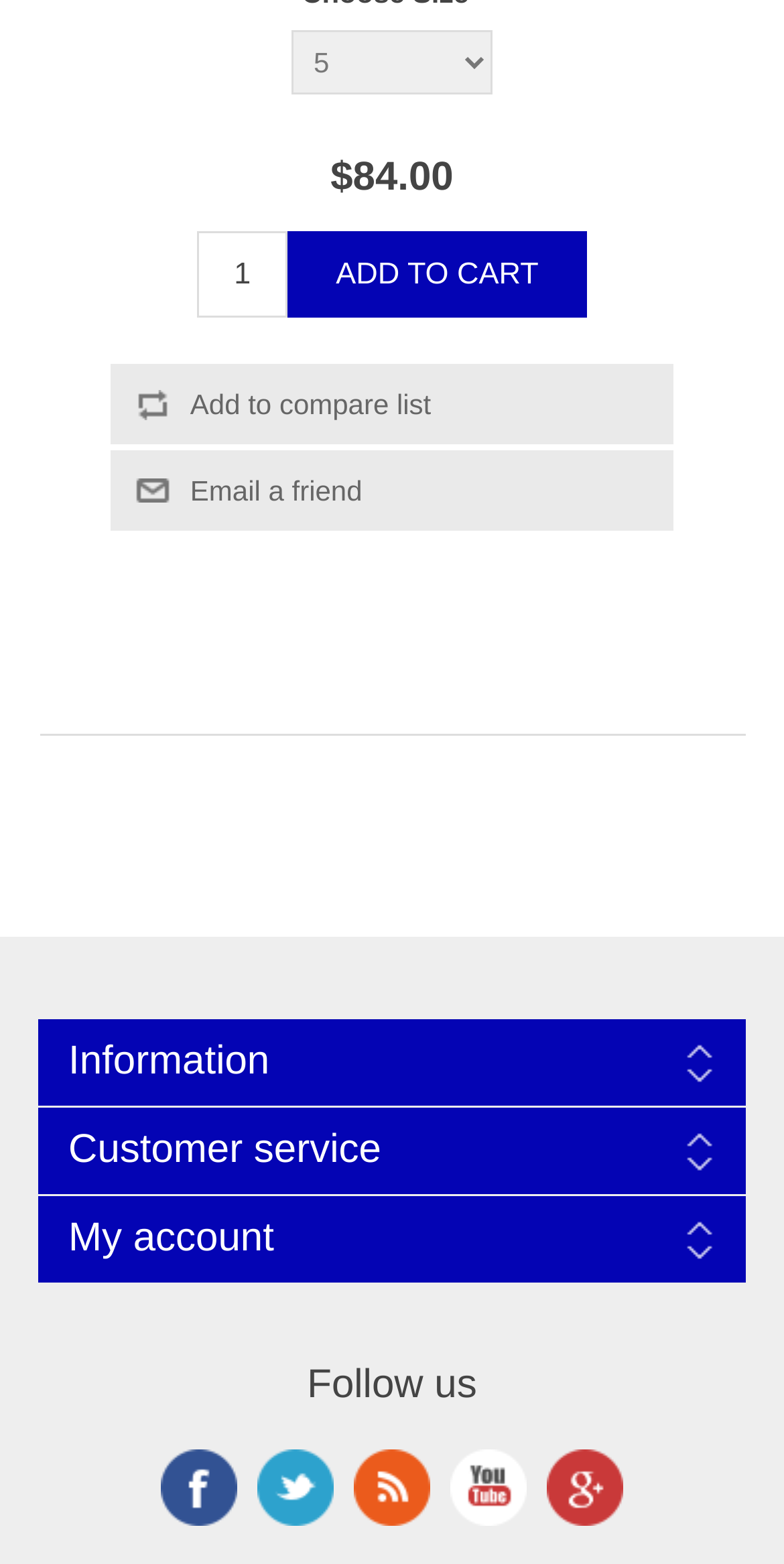Please respond in a single word or phrase: 
What is the price of the product?

$84.00